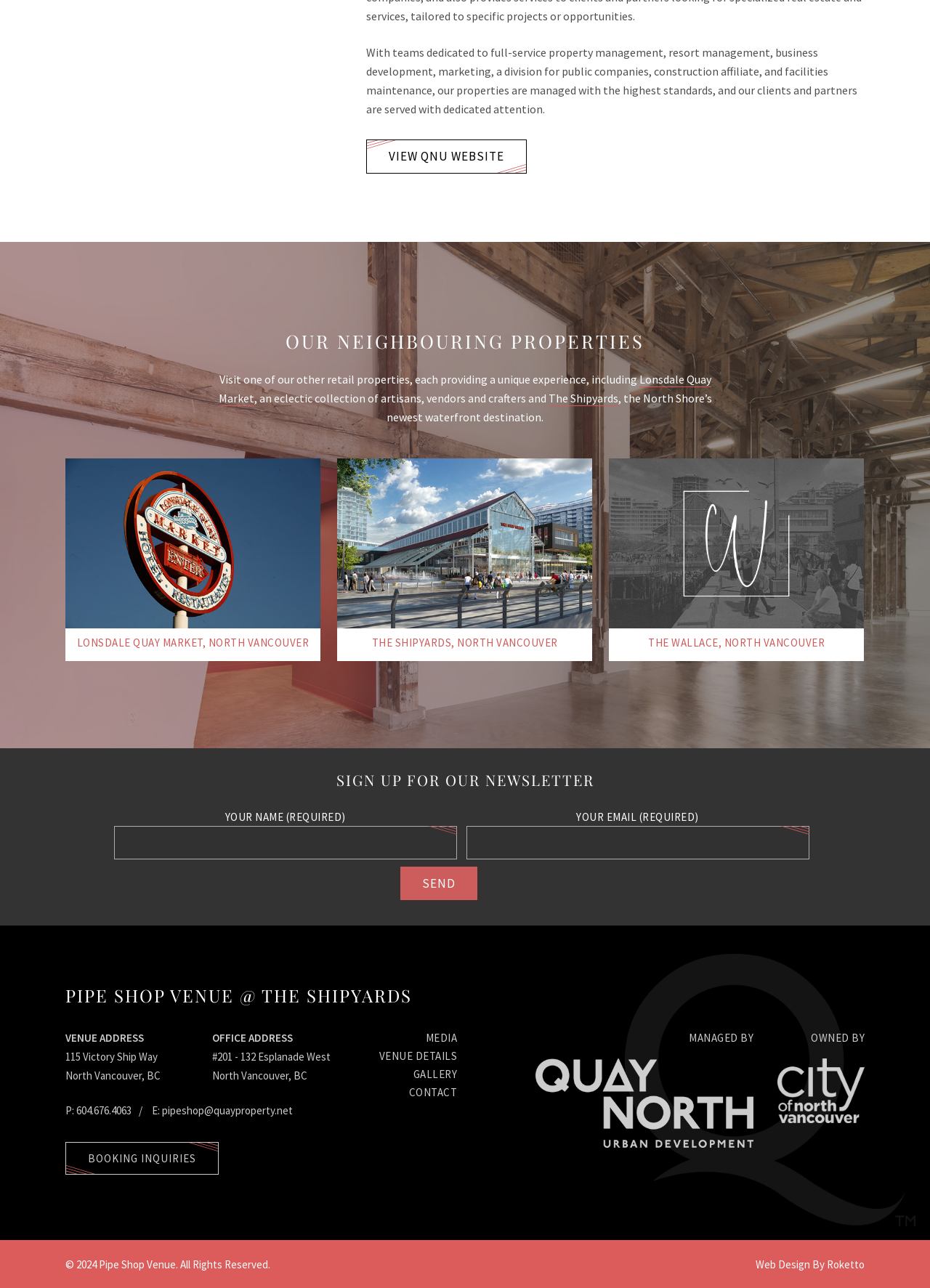Identify the bounding box coordinates for the UI element described as: "The ShipYards, North Vancouver". The coordinates should be provided as four floats between 0 and 1: [left, top, right, bottom].

[0.4, 0.494, 0.6, 0.504]